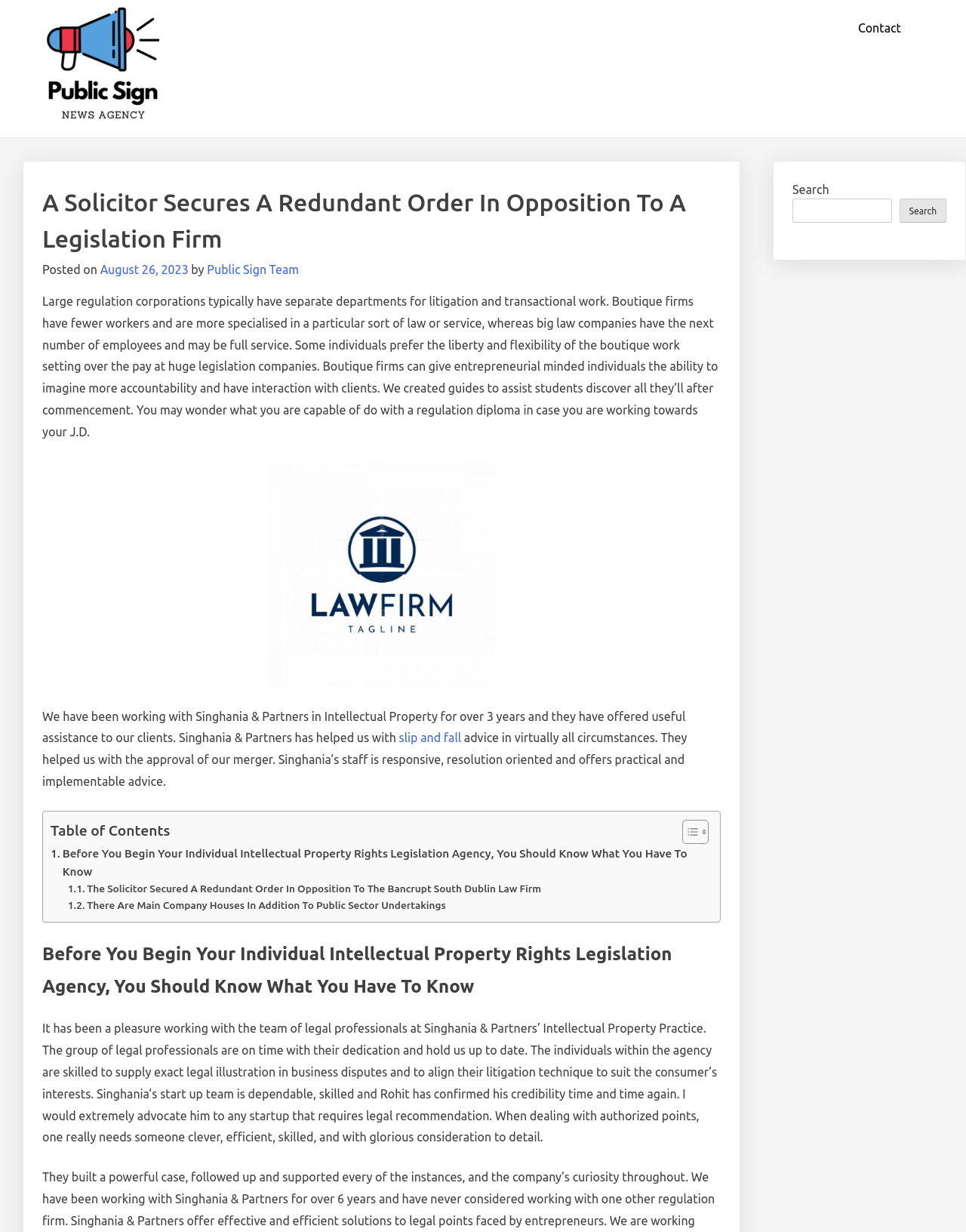How many links are there in the 'Table of Contents' section?
Provide a detailed answer to the question, using the image to inform your response.

I counted the number of links in the 'Table of Contents' section by looking at the layout table with the header 'Table of Contents'. There are three links: 'Before You Begin Your Individual Intellectual Property Rights Legislation Agency, You Should Know What You Have To Know', 'The Solicitor Secured A Redundant Order In Opposition To The Bancrupt South Dublin Law Firm', and 'There Are Main Company Houses In Addition To Public Sector Undertakings'.